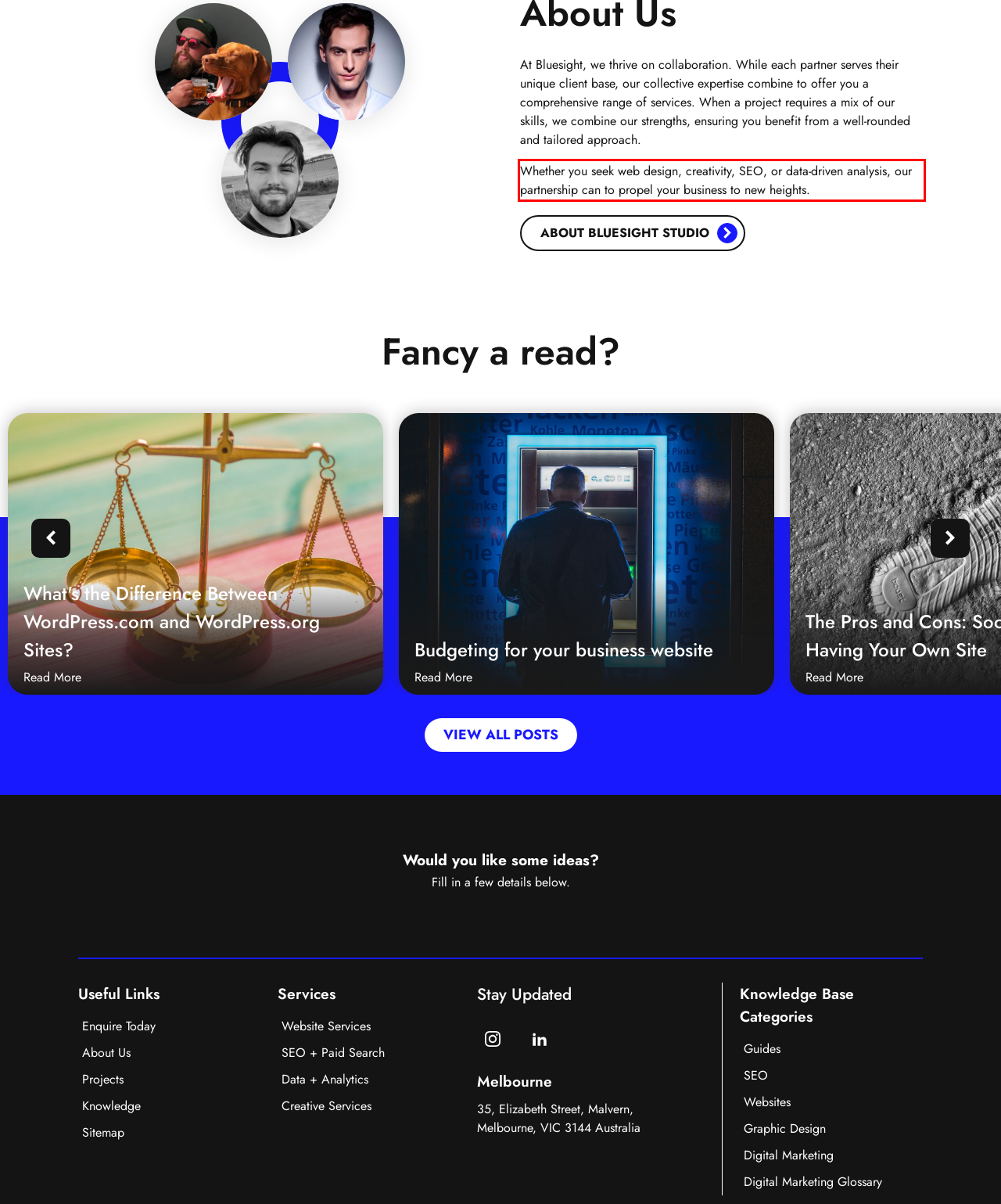Identify the red bounding box in the webpage screenshot and perform OCR to generate the text content enclosed.

Whether you seek web design, creativity, SEO, or data-driven analysis, our partnership can to propel your business to new heights.